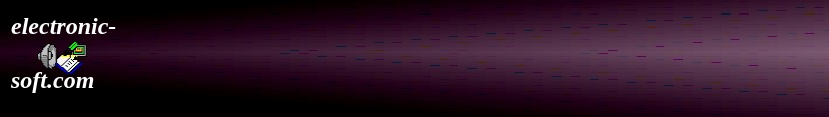Illustrate the scene in the image with a detailed description.

The image features a stylish logo for "electronic-soft.com," prominently displaying a combination of graphical elements including a stylized computer icon and keyboard, suggesting a tech-oriented focus. The background is a smooth gradient transitioning from dark purple to black, enhancing the modern and sleek aesthetic. The text "electronic-soft.com" is positioned to the left, emphasizing a professional and contemporary branding approach. This logo effectively represents a digital platform, likely associated with technology services or software solutions.